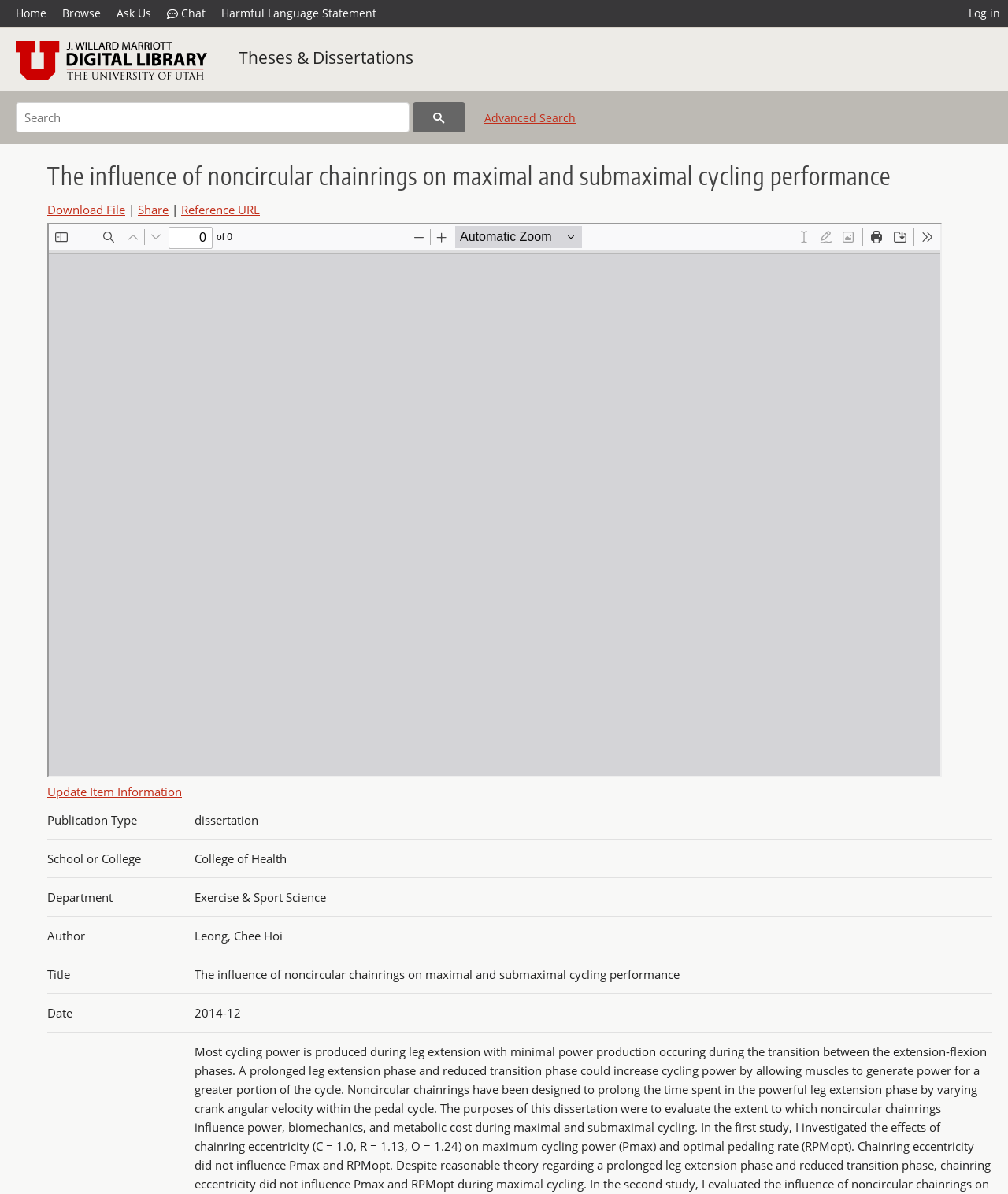Using the provided element description: "Update Item Information", determine the bounding box coordinates of the corresponding UI element in the screenshot.

[0.047, 0.523, 0.18, 0.536]